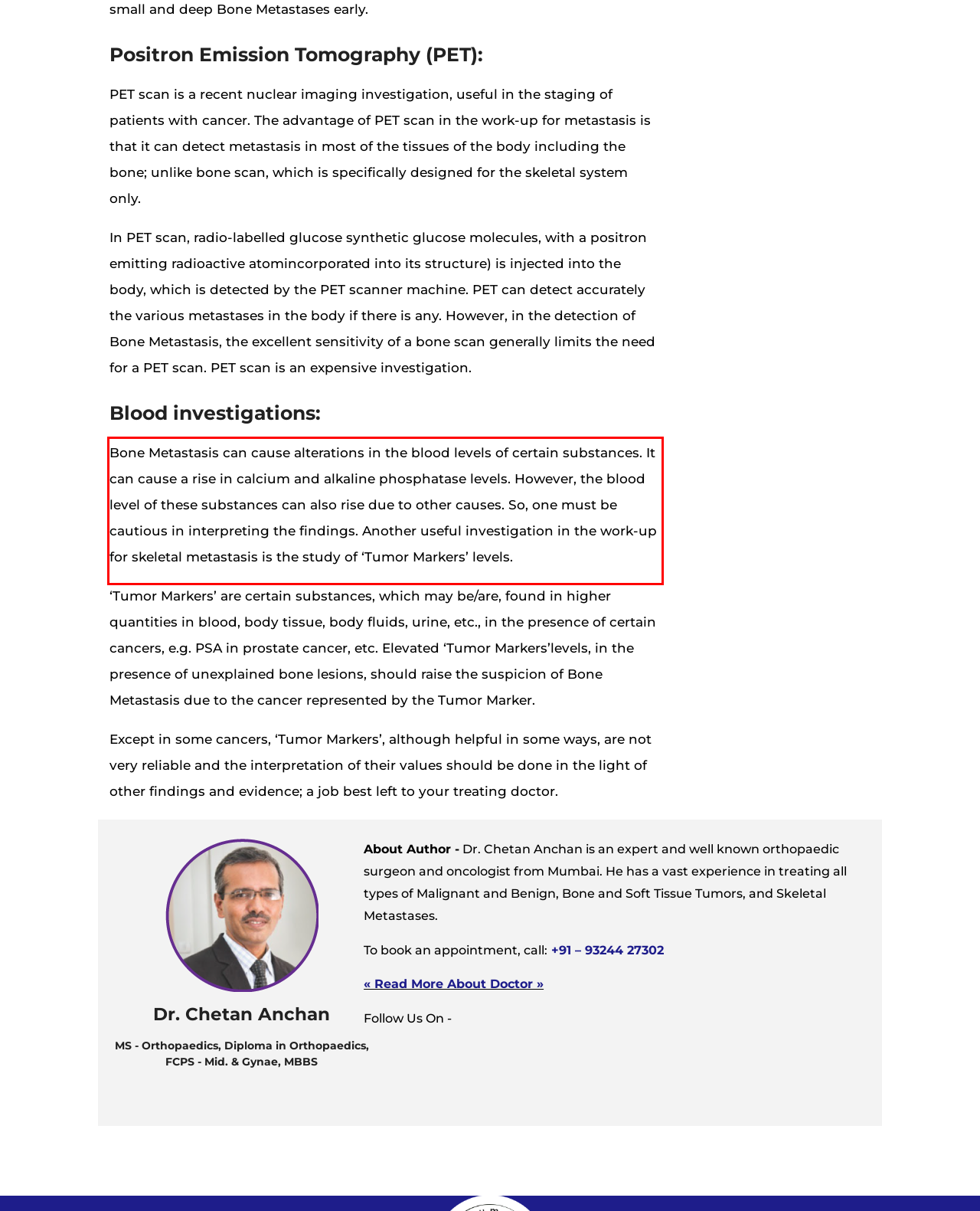There is a UI element on the webpage screenshot marked by a red bounding box. Extract and generate the text content from within this red box.

Bone Metastasis can cause alterations in the blood levels of certain substances. It can cause a rise in calcium and alkaline phosphatase levels. However‚ the blood level of these substances can also rise due to other causes. So‚ one must be cautious in interpreting the findings. Another useful investigation in the work-up for skeletal metastasis is the study of ‘Tumor Markers’ levels.